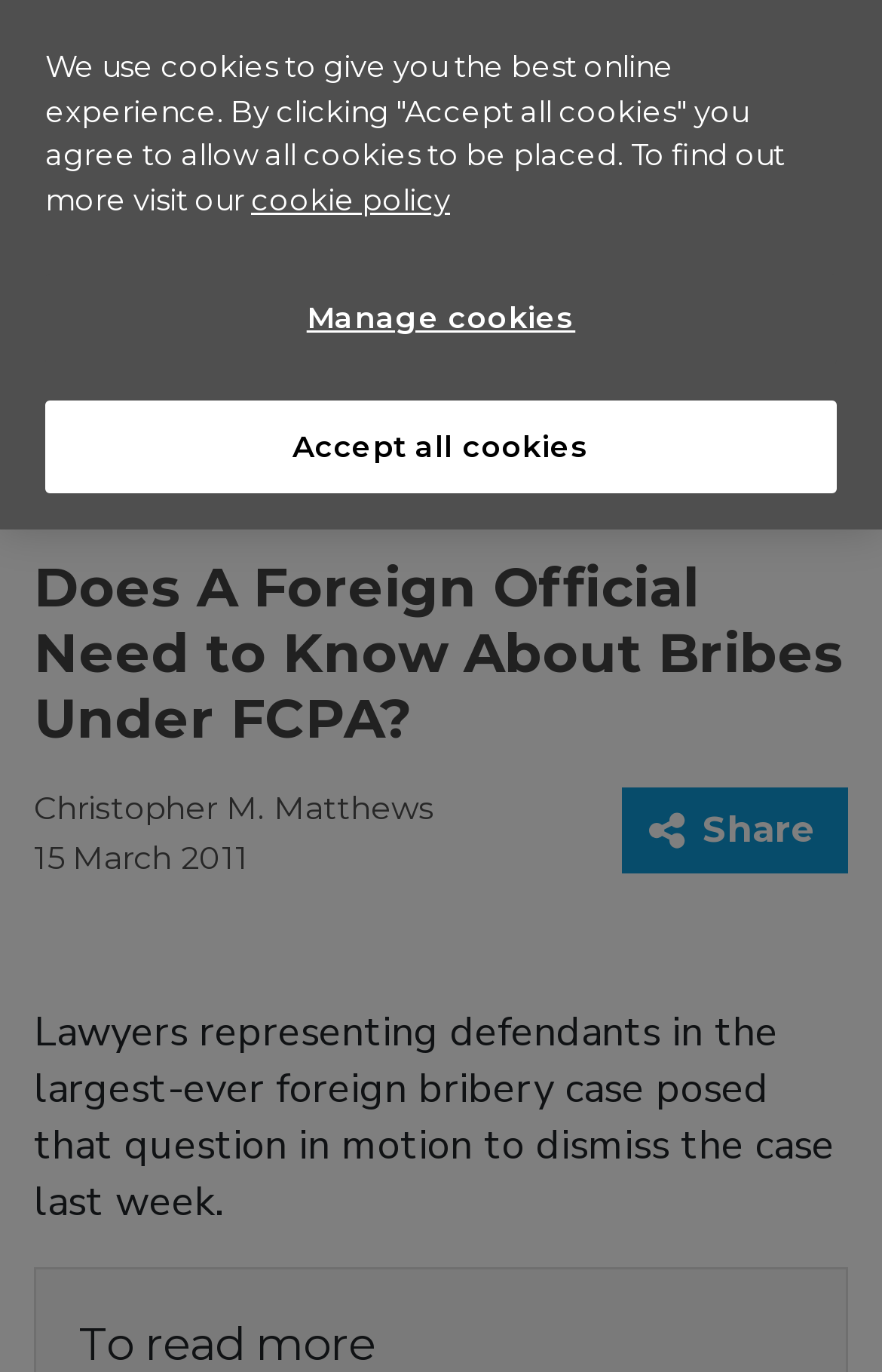Determine the bounding box coordinates for the area that needs to be clicked to fulfill this task: "Go to the Home page". The coordinates must be given as four float numbers between 0 and 1, i.e., [left, top, right, bottom].

[0.1, 0.322, 0.197, 0.346]